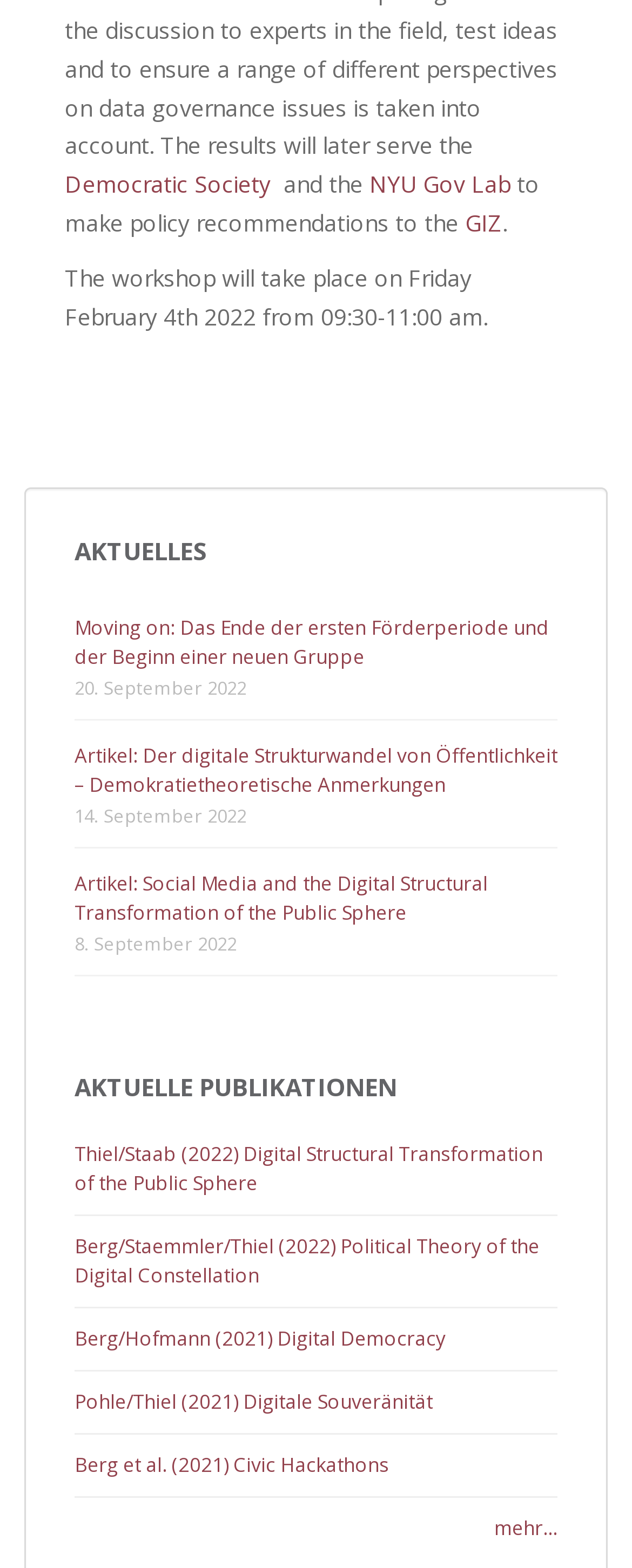Extract the bounding box coordinates of the UI element described by: "Democratic Society". The coordinates should include four float numbers ranging from 0 to 1, e.g., [left, top, right, bottom].

[0.103, 0.108, 0.449, 0.127]